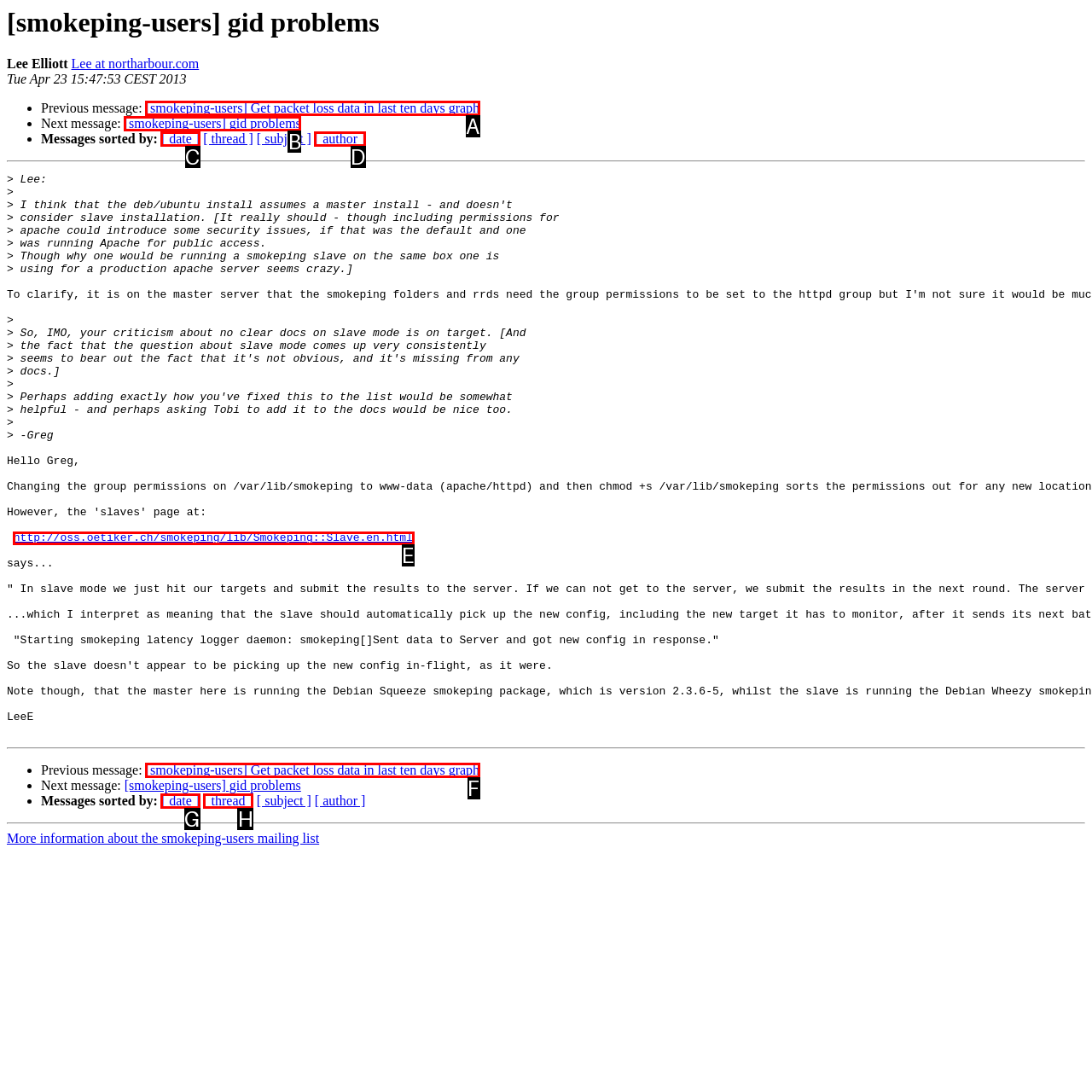Match the description: http://oss.oetiker.ch/smokeping/lib/Smokeping::Slave.en.html to the correct HTML element. Provide the letter of your choice from the given options.

E